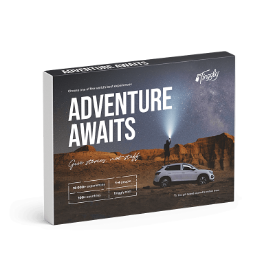Refer to the image and offer a detailed explanation in response to the question: What is the compact vehicle shown in the image?

The compact vehicle shown in the image is a car, which is parked nearby the scenic backdrop, reinforcing the theme of travel and discovery, and suggesting that the product 'Adventure Awaits' is related to outdoor experiences and exploration.